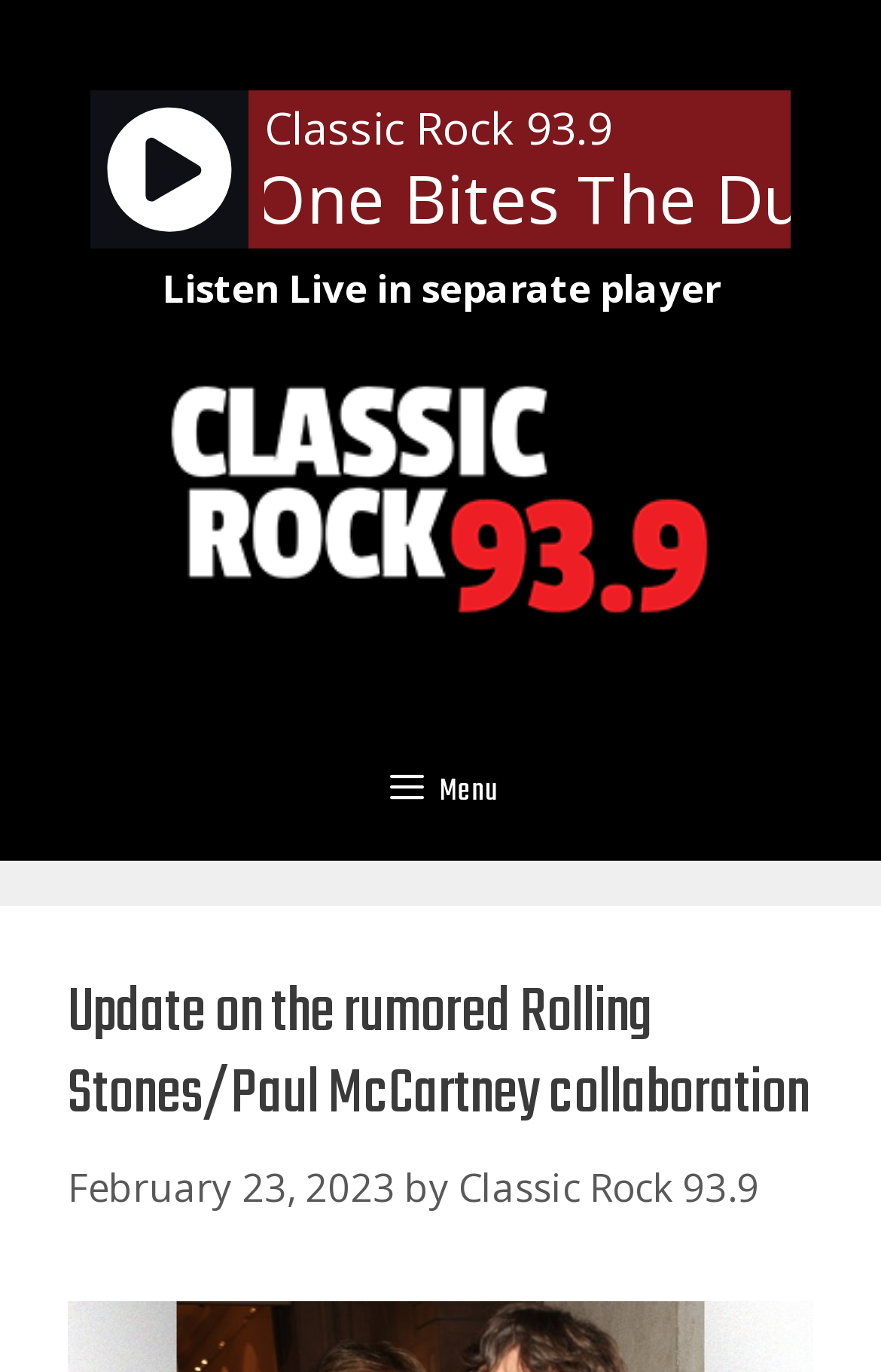Find the UI element described as: "Menu" and predict its bounding box coordinates. Ensure the coordinates are four float numbers between 0 and 1, [left, top, right, bottom].

[0.0, 0.528, 1.0, 0.627]